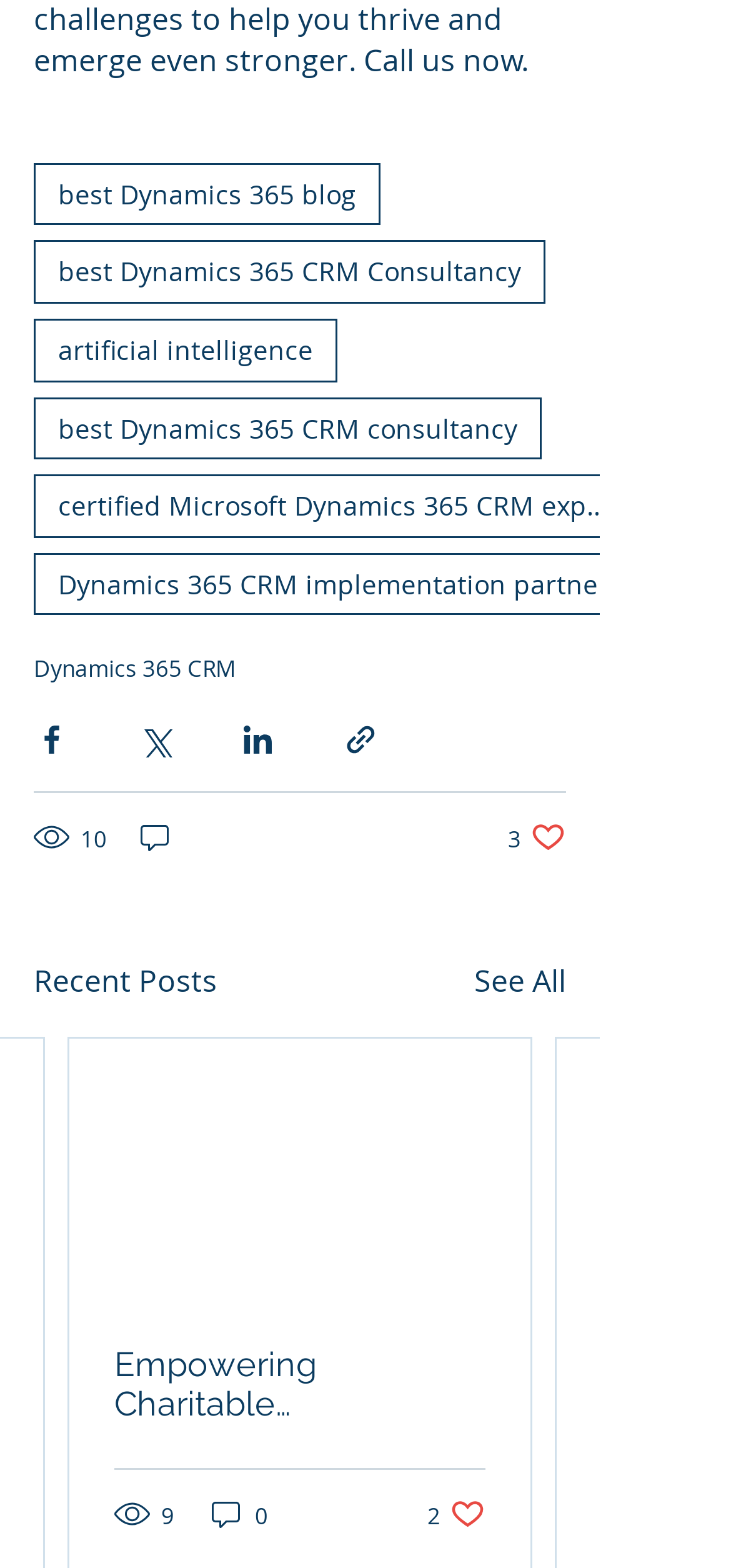Refer to the element description Winter Weddings and identify the corresponding bounding box in the screenshot. Format the coordinates as (top-left x, top-left y, bottom-right x, bottom-right y) with values in the range of 0 to 1.

None